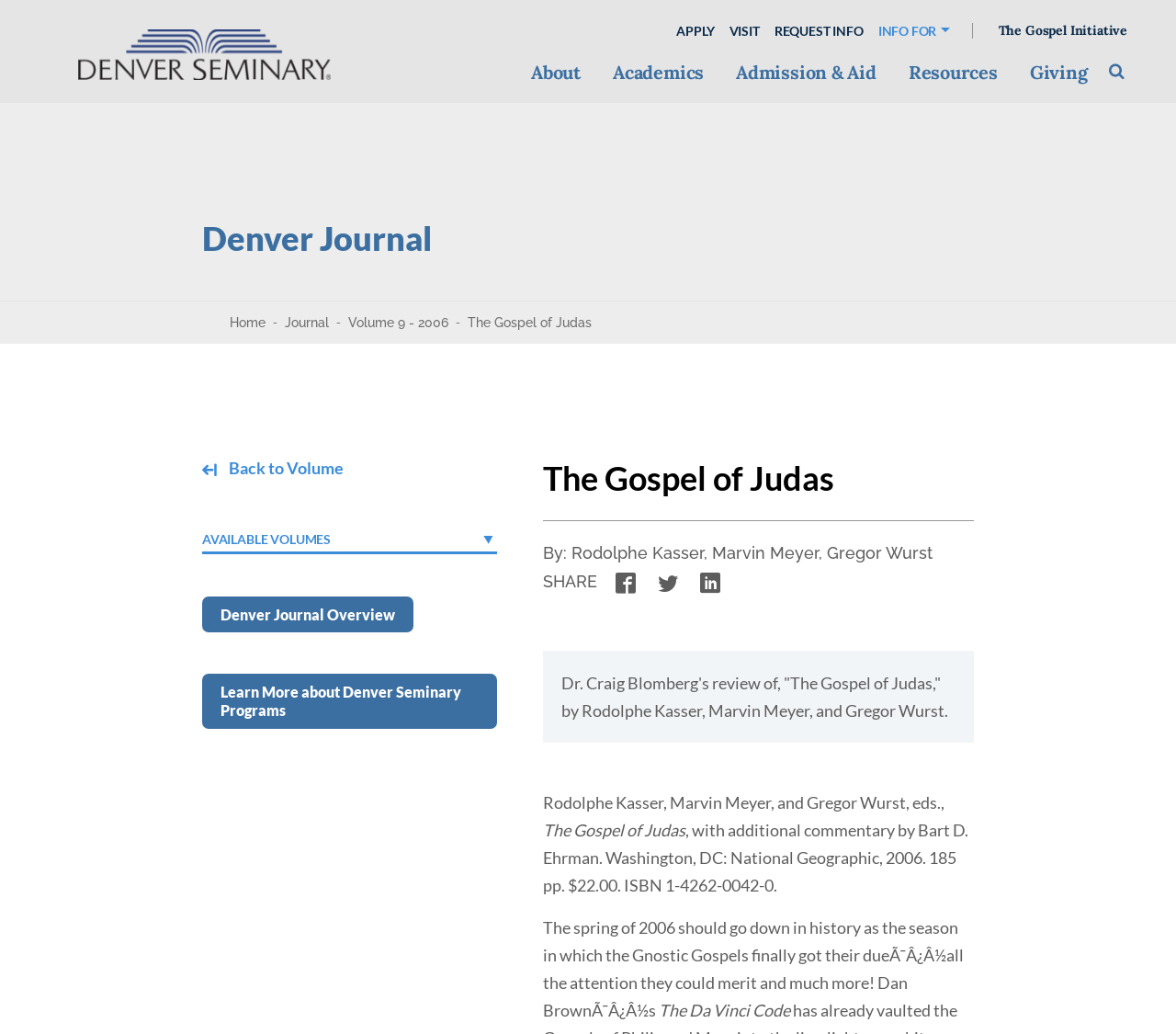Can you specify the bounding box coordinates of the area that needs to be clicked to fulfill the following instruction: "Read Dr. Craig Blomberg's review of 'The Gospel of Judas'"?

[0.477, 0.651, 0.806, 0.697]